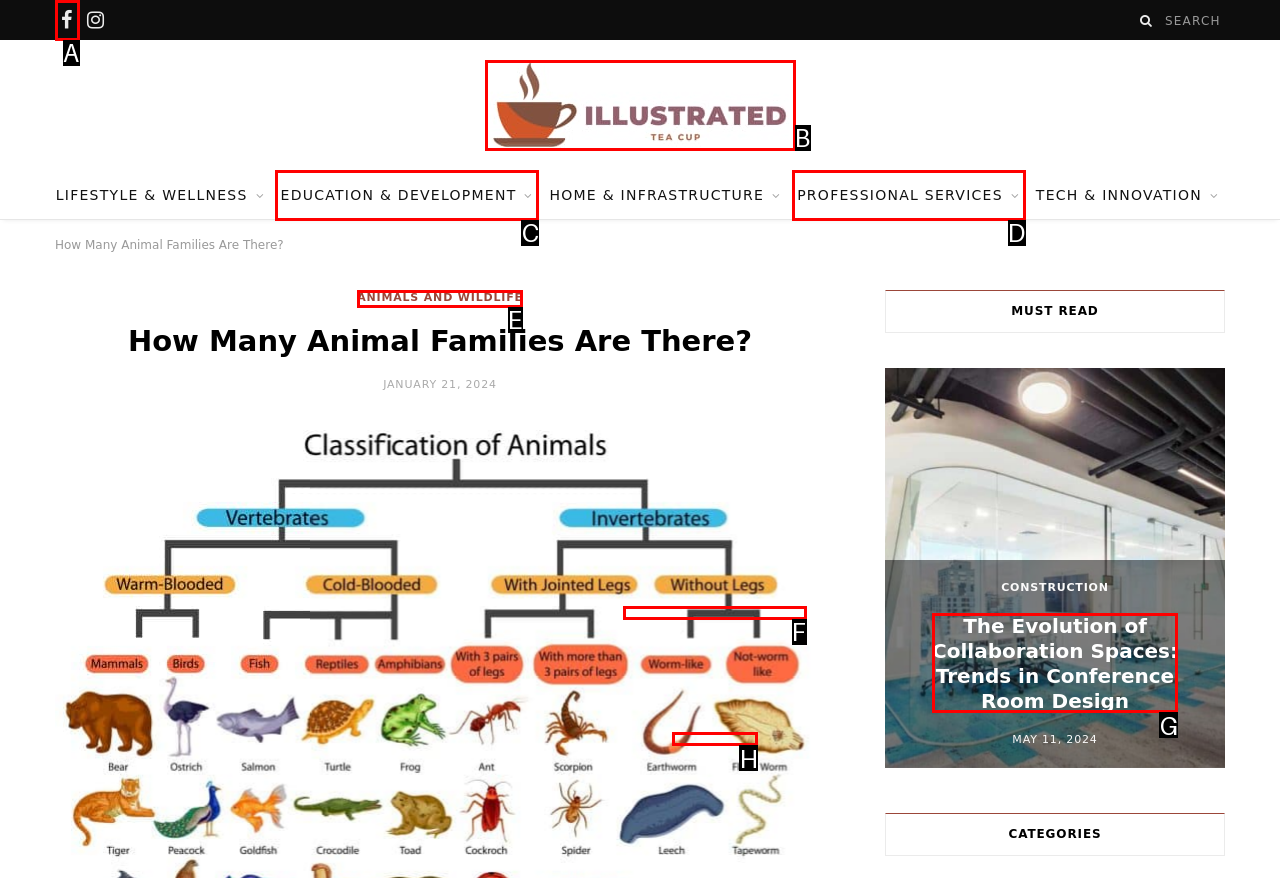Identify the correct HTML element to click to accomplish this task: Read about animal families
Respond with the letter corresponding to the correct choice.

E